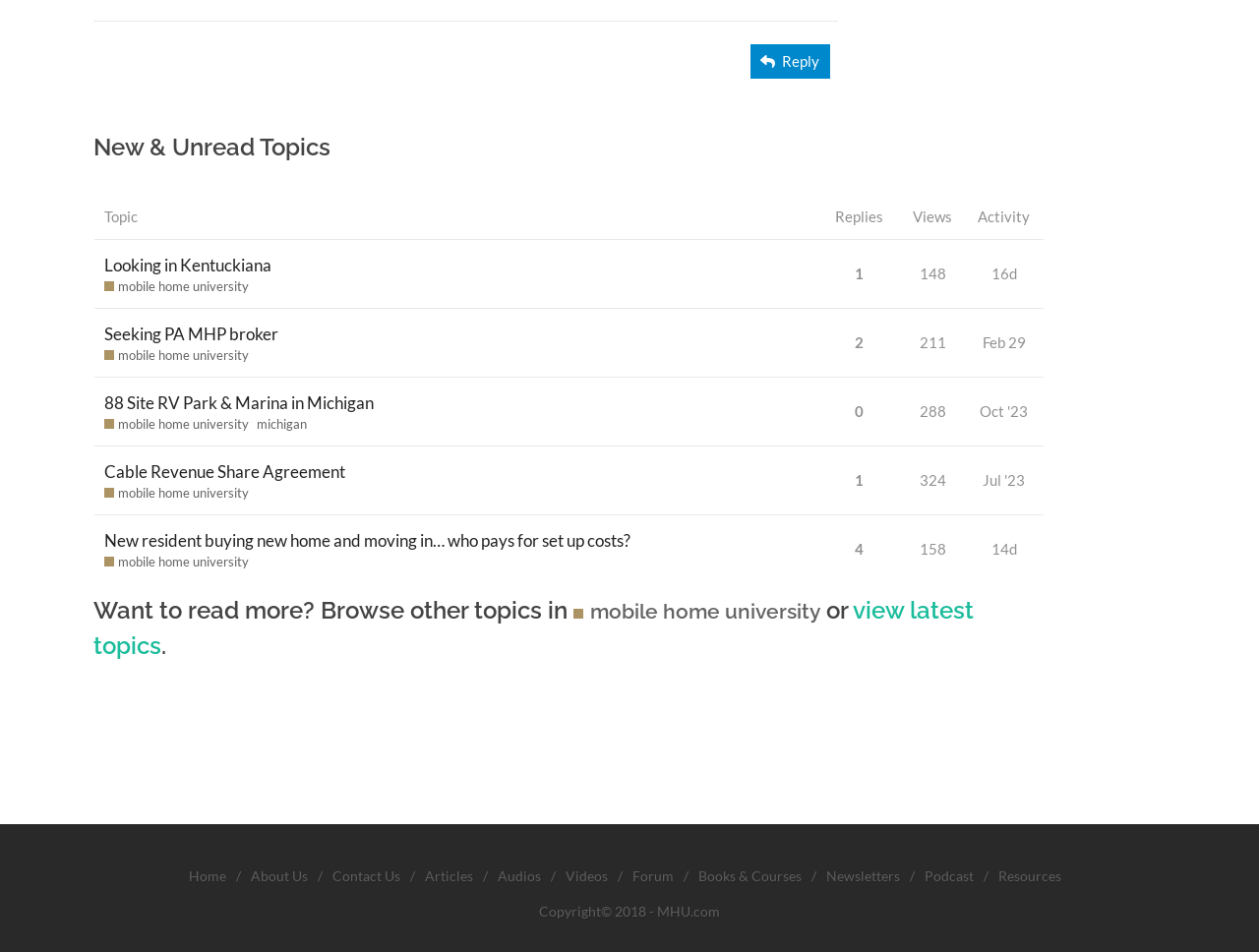Can you provide the bounding box coordinates for the element that should be clicked to implement the instruction: "Reply to a topic"?

[0.596, 0.046, 0.659, 0.082]